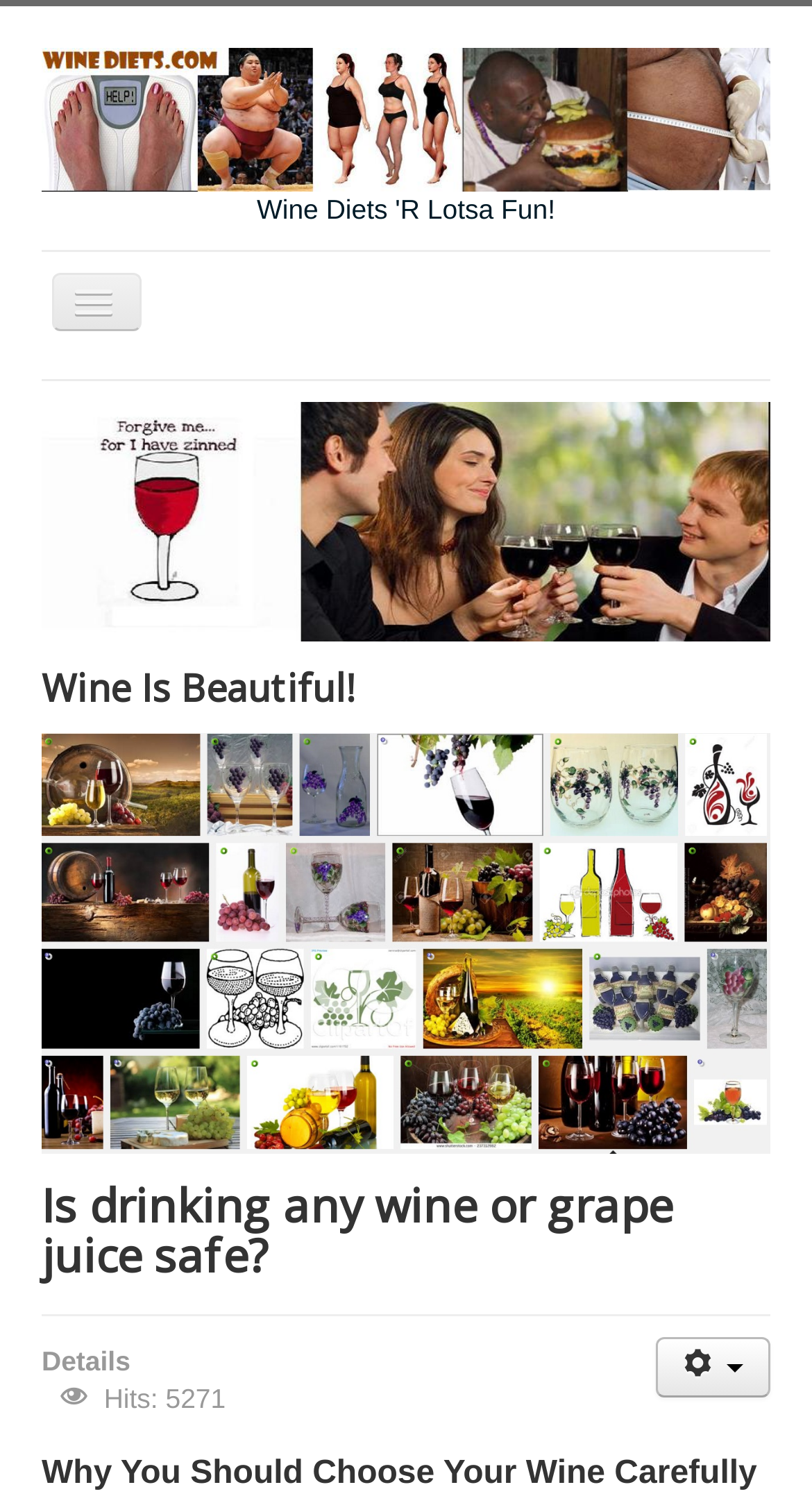Please provide the bounding box coordinates for the element that needs to be clicked to perform the following instruction: "Open User tools menu". The coordinates should be given as four float numbers between 0 and 1, i.e., [left, top, right, bottom].

[0.808, 0.89, 0.949, 0.93]